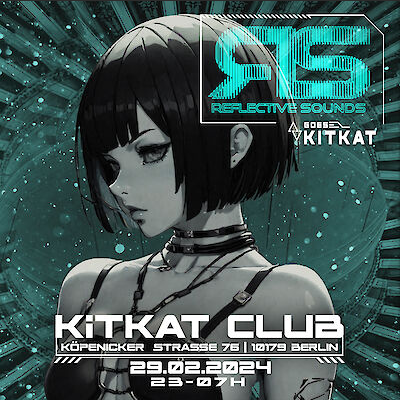Where is the event located?
Refer to the image and give a detailed answer to the question.

The location of the event is stated below the figure, providing the address 'KÖPENICKER STRASSE 76 | 10179 BERLIN', which indicates the venue of the event.